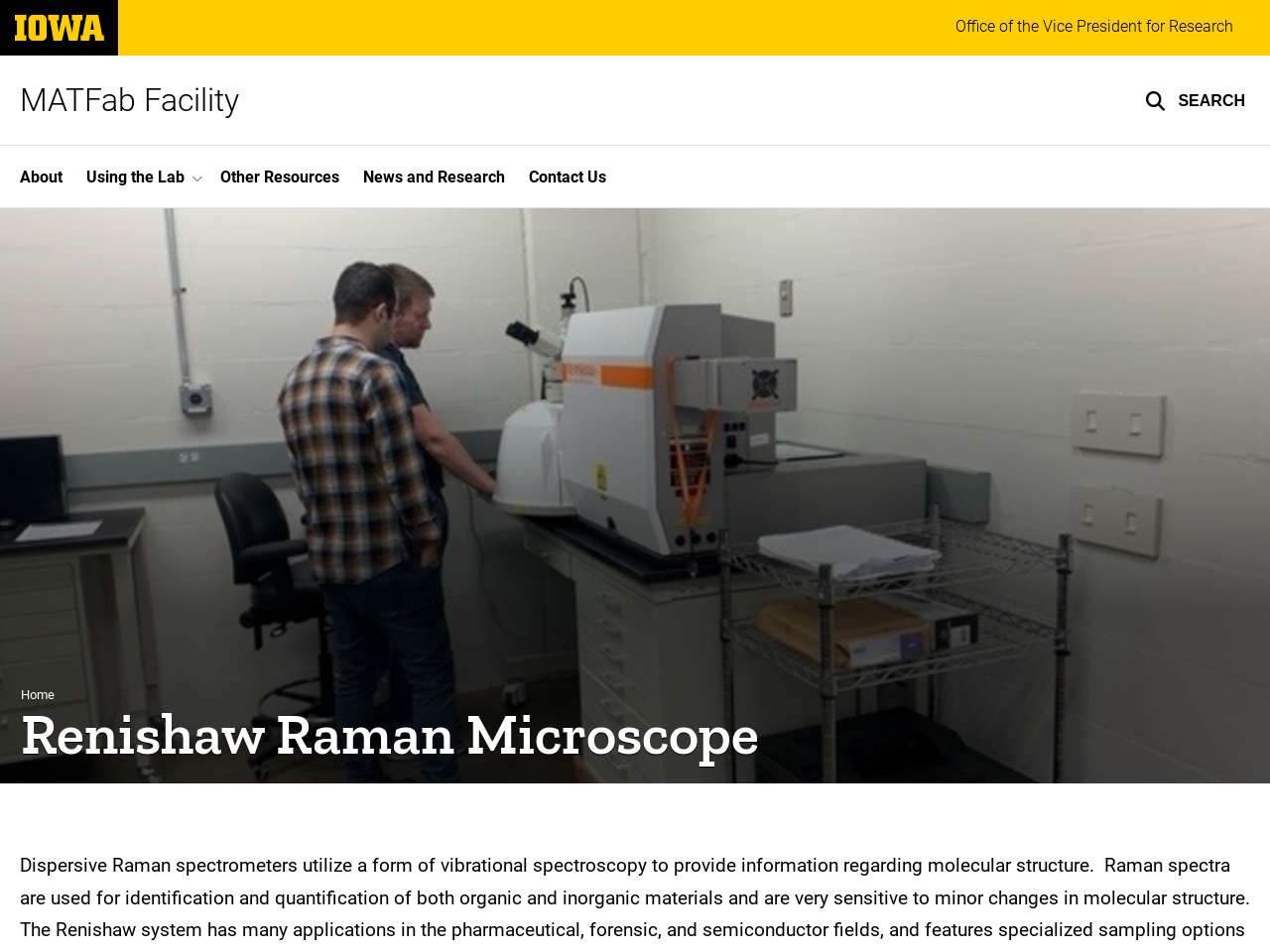Specify the bounding box coordinates of the element's region that should be clicked to achieve the following instruction: "go to MATFab Facility". The bounding box coordinates consist of four float numbers between 0 and 1, in the format [left, top, right, bottom].

[0.016, 0.089, 0.188, 0.122]